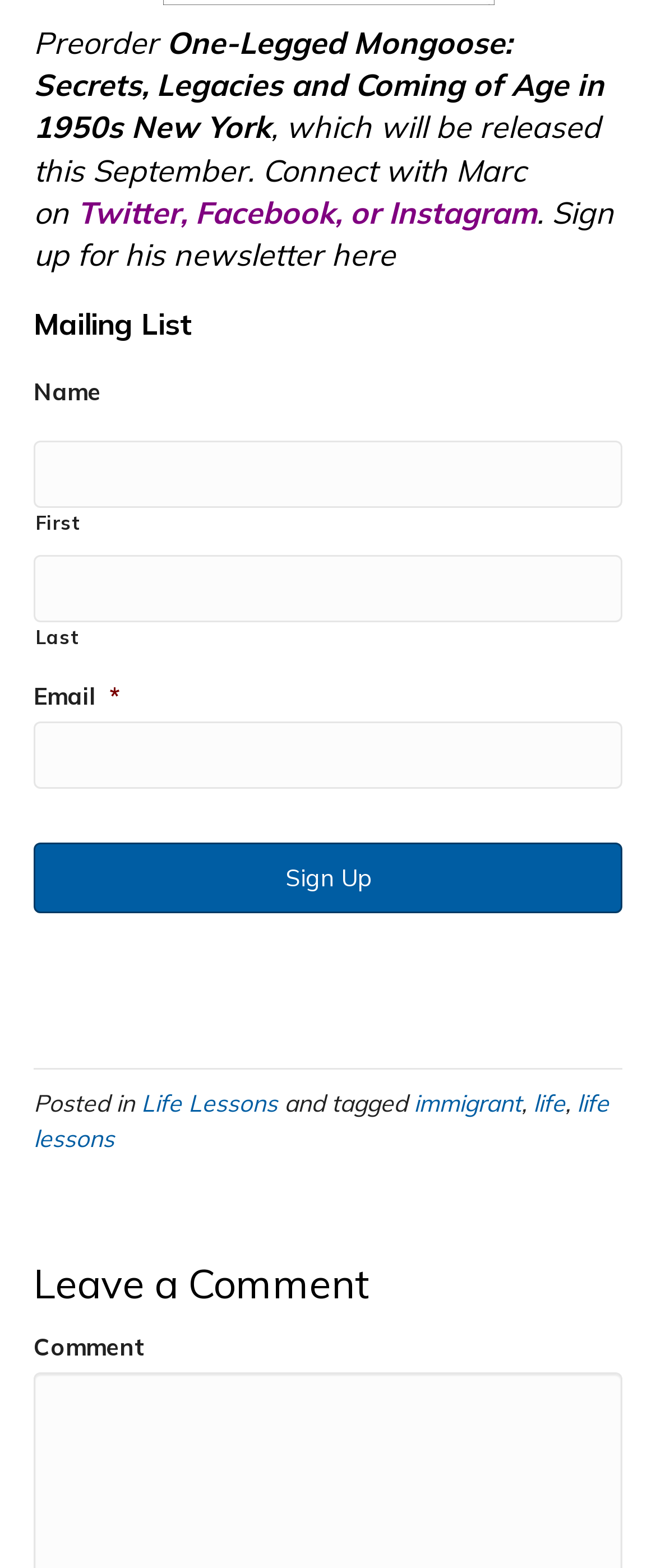Please examine the image and provide a detailed answer to the question: What is the purpose of the button in the Mailing List section?

The purpose of the button in the Mailing List section is to sign up for the mailing list. When the user clicks the 'Sign Up' button, they will be added to the mailing list after inputting their name and email address.